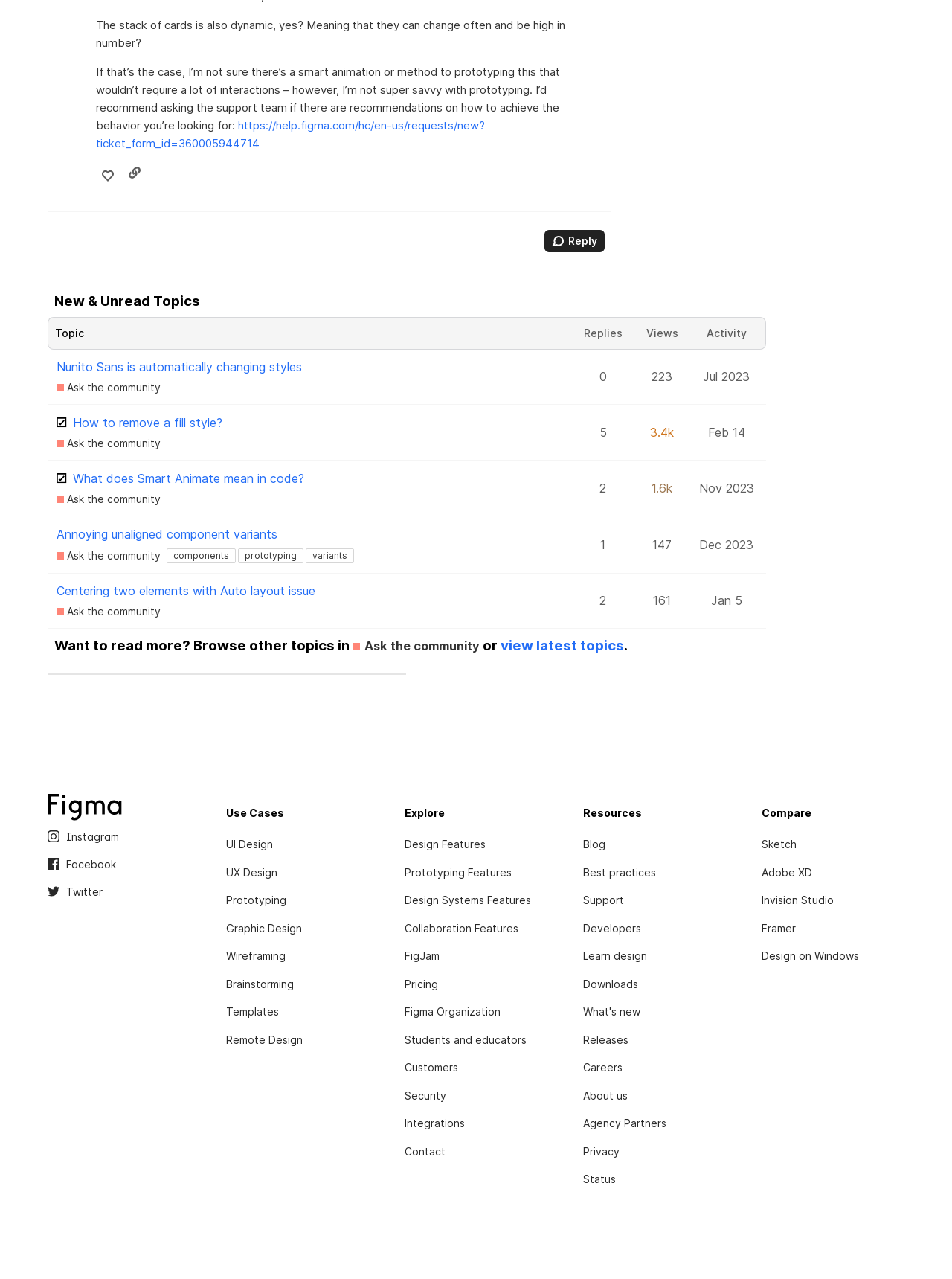Please locate the bounding box coordinates of the element that should be clicked to achieve the given instruction: "Reply to this post".

[0.572, 0.18, 0.636, 0.197]